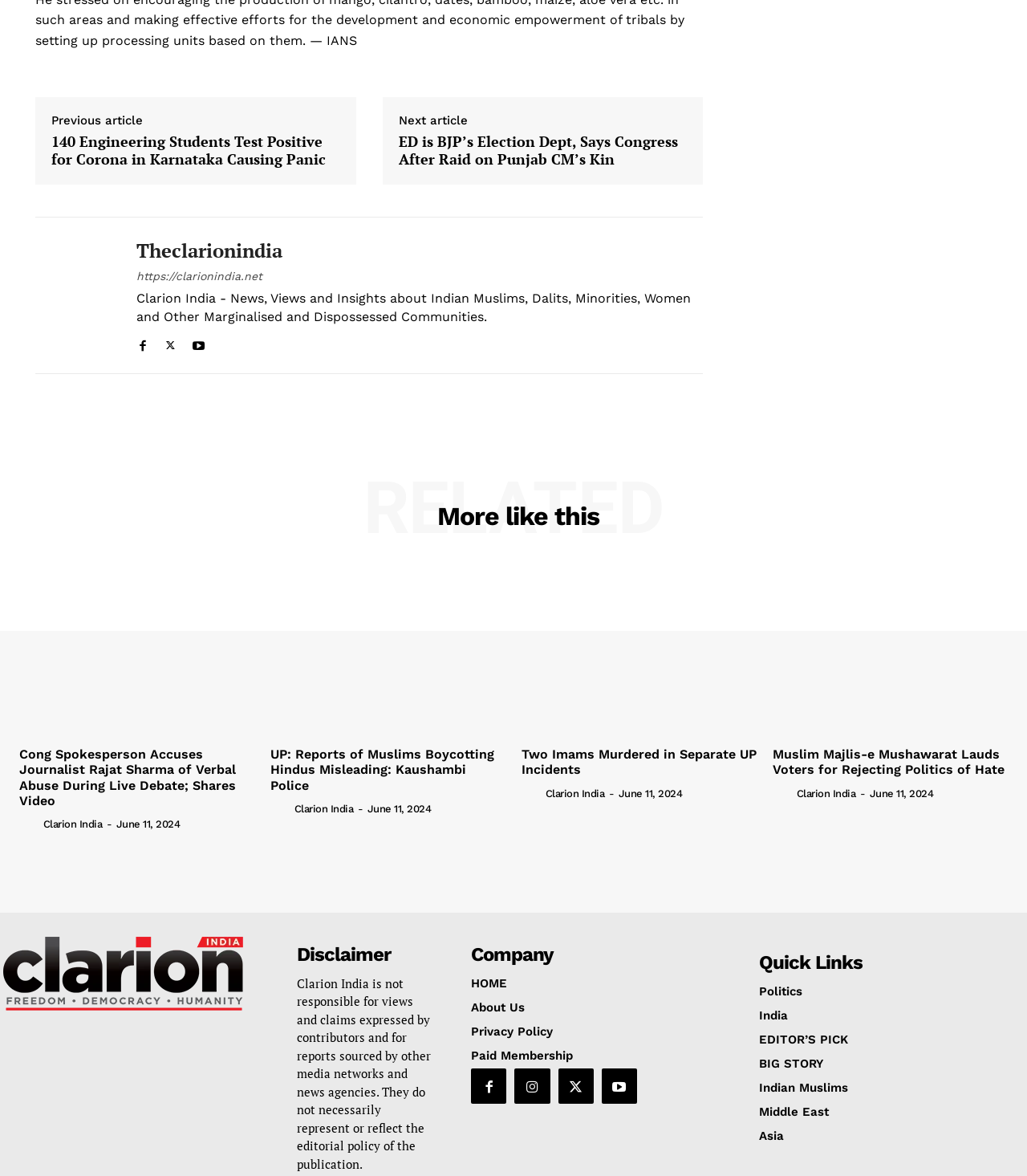Using the information shown in the image, answer the question with as much detail as possible: What is the name of the website?

The name of the website can be found in the top-left corner of the webpage, where it is written as 'Clarion India' in a logo format.